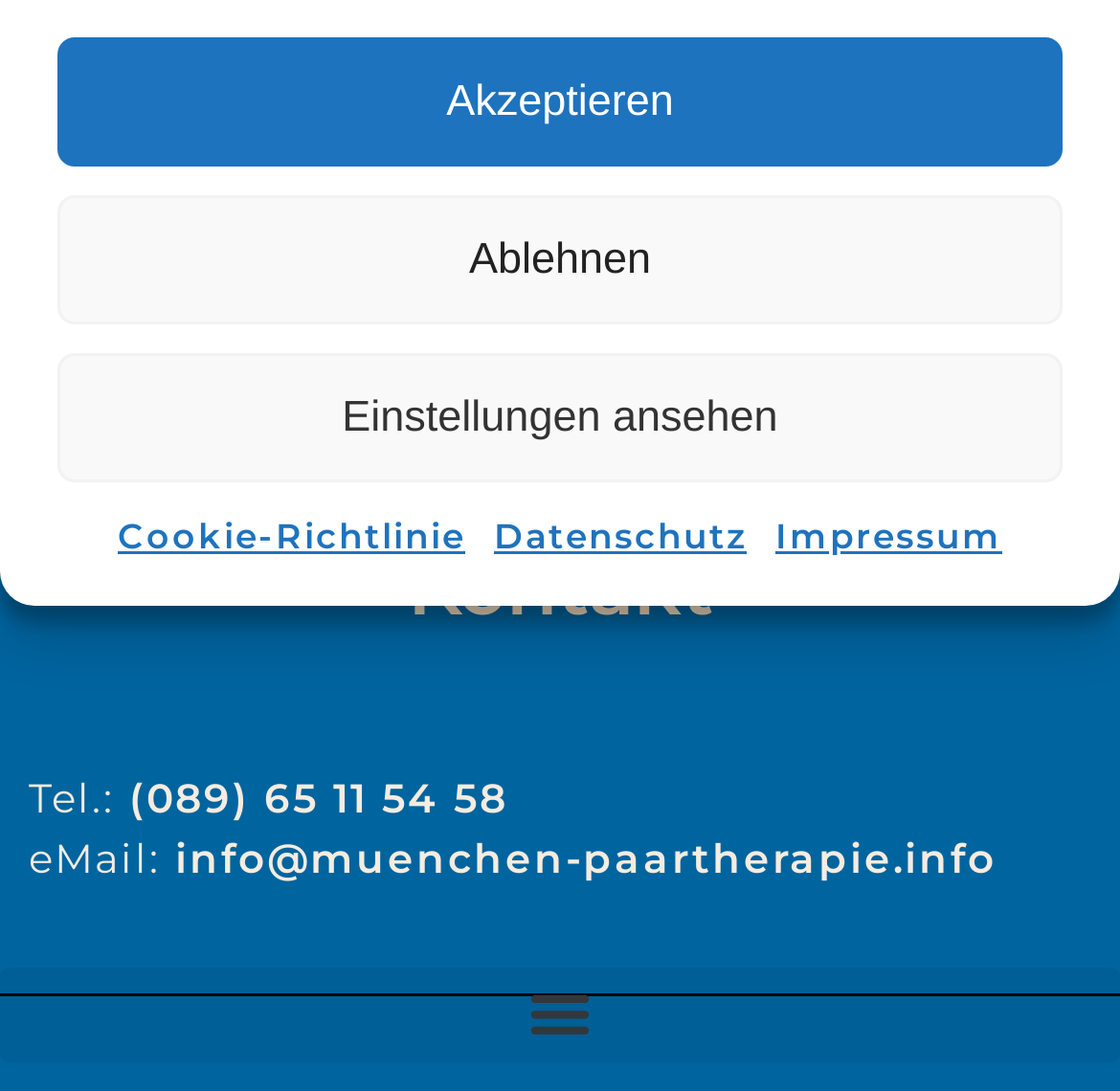Given the webpage screenshot and the description, determine the bounding box coordinates (top-left x, top-left y, bottom-right x, bottom-right y) that define the location of the UI element matching this description: (089) 65 11 54 58

[0.115, 0.707, 0.454, 0.754]